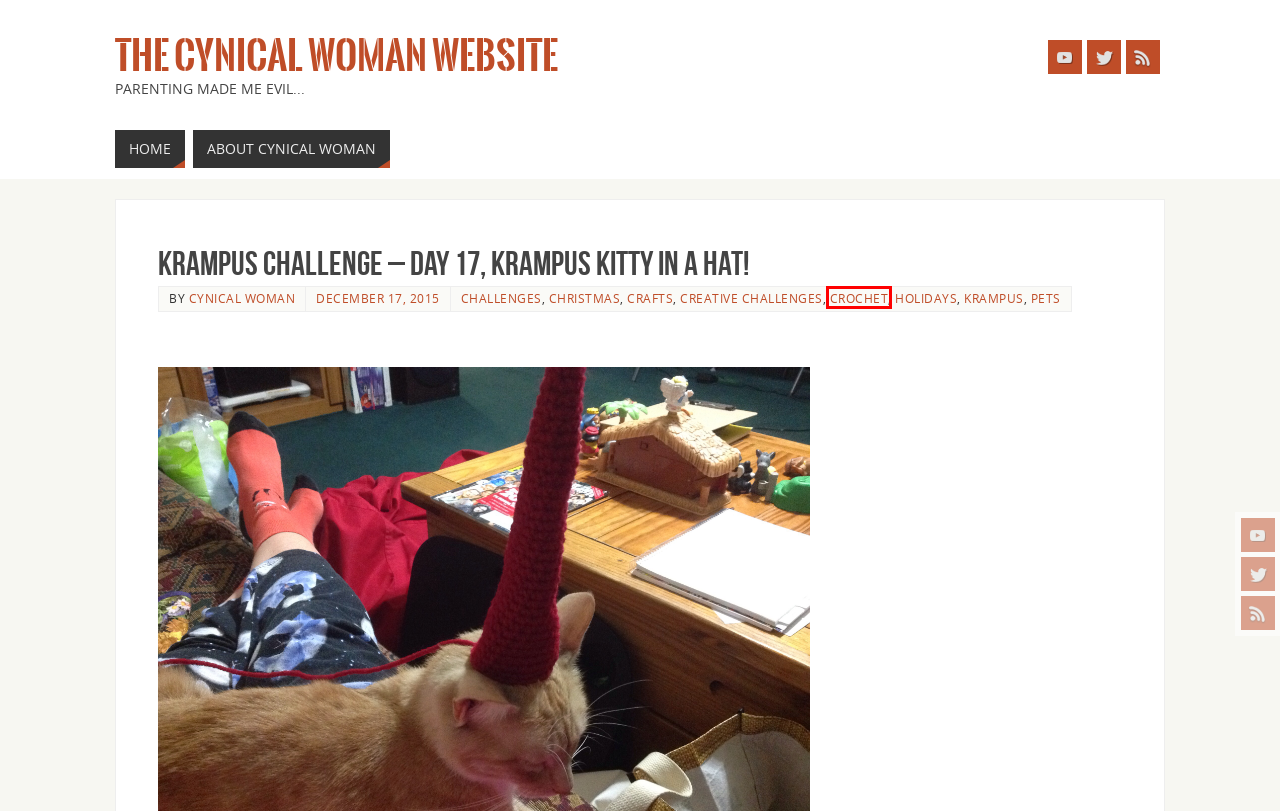Review the screenshot of a webpage that includes a red bounding box. Choose the webpage description that best matches the new webpage displayed after clicking the element within the bounding box. Here are the candidates:
A. The Cynical Woman Website – Parenting made me evil…
B. Pets – The Cynical Woman Website
C. About Cynical Woman – The Cynical Woman Website
D. Cynical Woman – The Cynical Woman Website
E. Krampus – The Cynical Woman Website
F. Crafts – The Cynical Woman Website
G. Crochet – The Cynical Woman Website
H. Holidays – The Cynical Woman Website

G